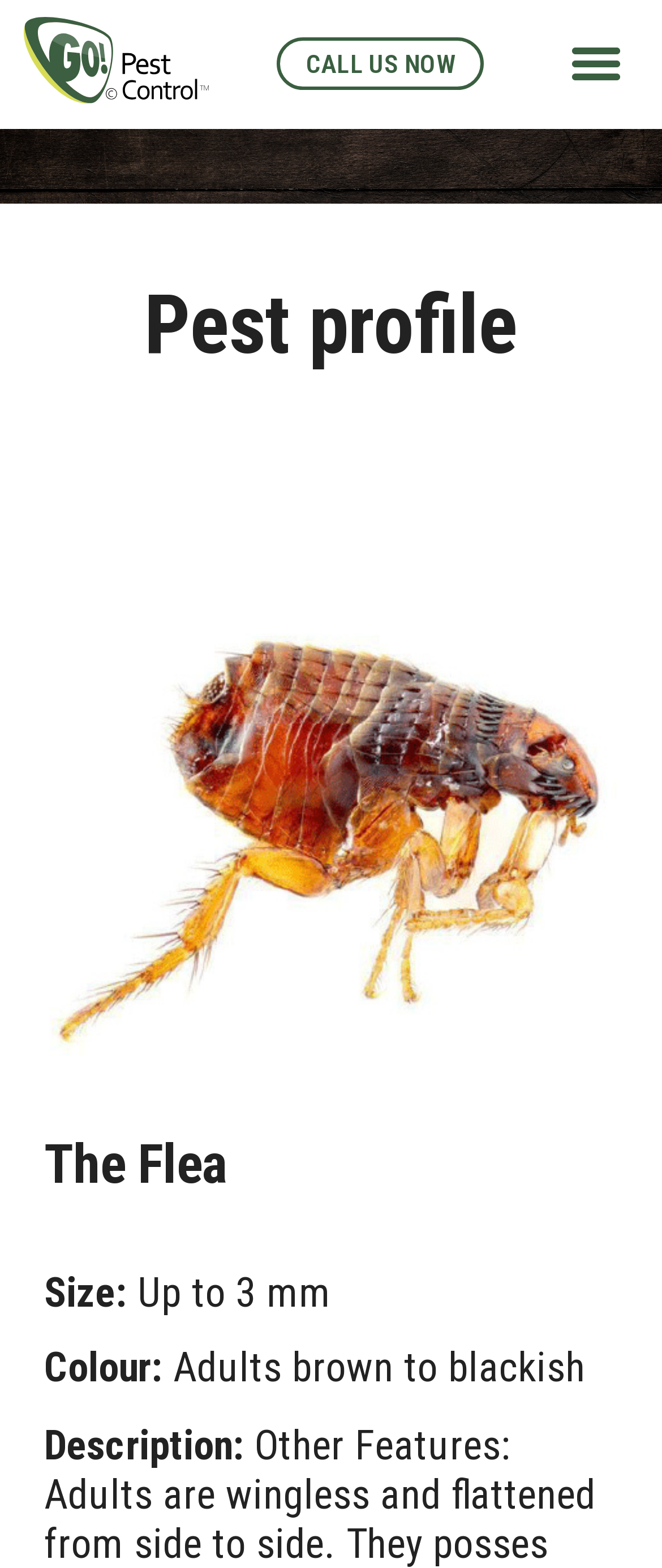Please look at the image and answer the question with a detailed explanation: What is the color of adult fleas?

I found the answer by looking at the 'Pest profile' section, where it lists the characteristics of fleas. Under the 'Colour' heading, it states that adults are brown to blackish.